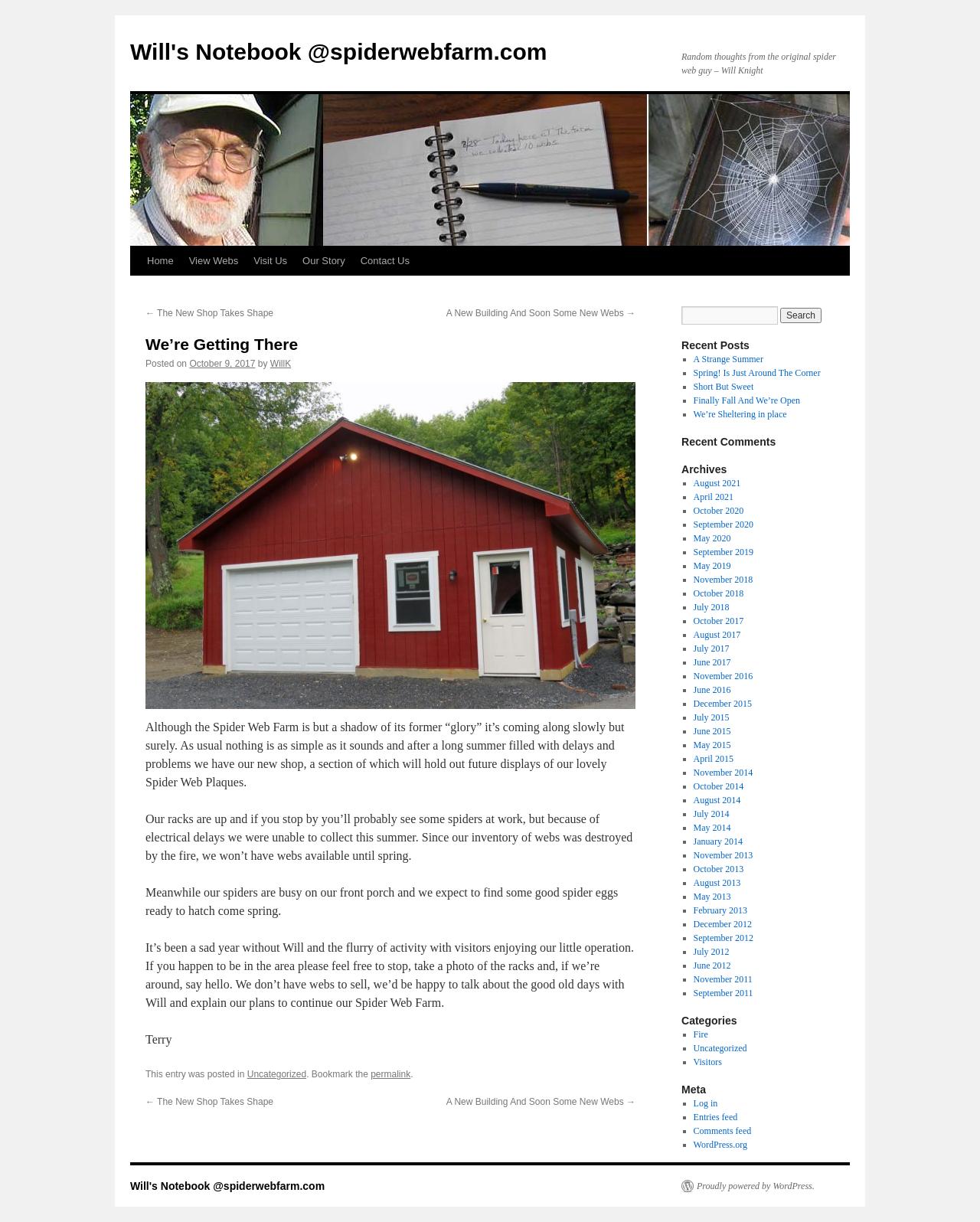How many links are there in the main navigation menu?
Please provide a single word or phrase in response based on the screenshot.

5